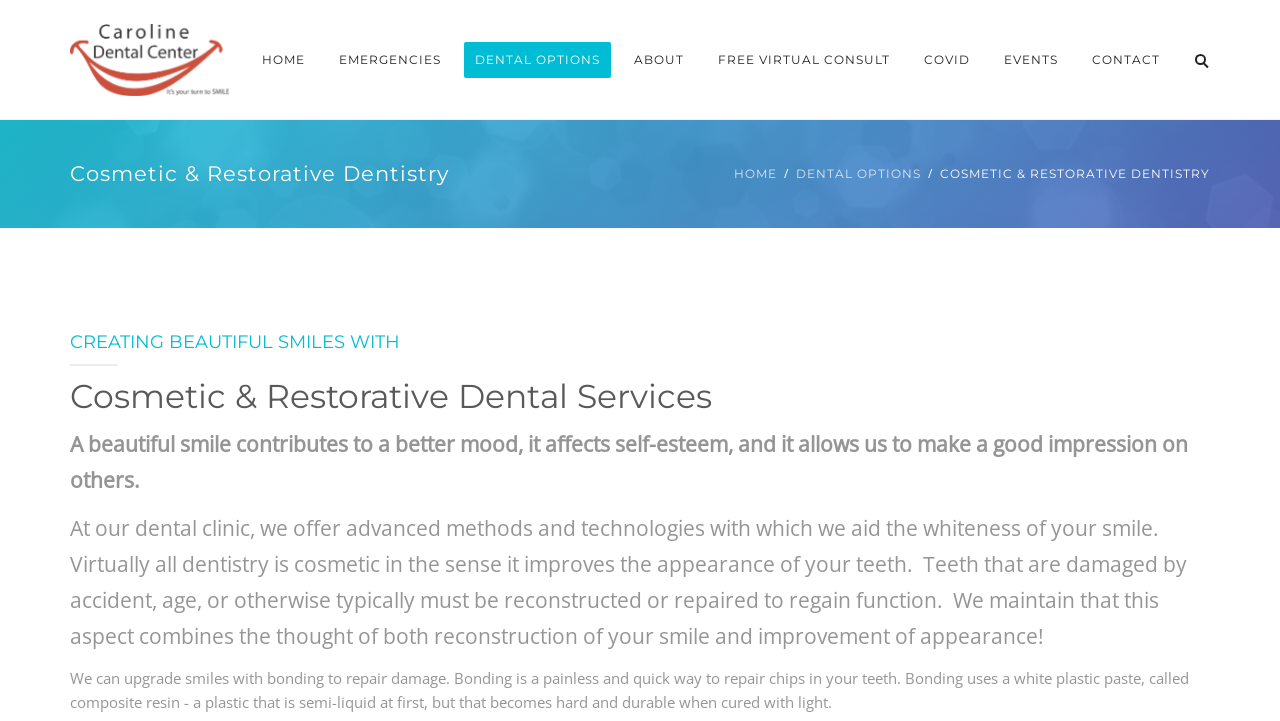Determine the bounding box coordinates for the HTML element described here: "Dental Options".

[0.622, 0.208, 0.72, 0.275]